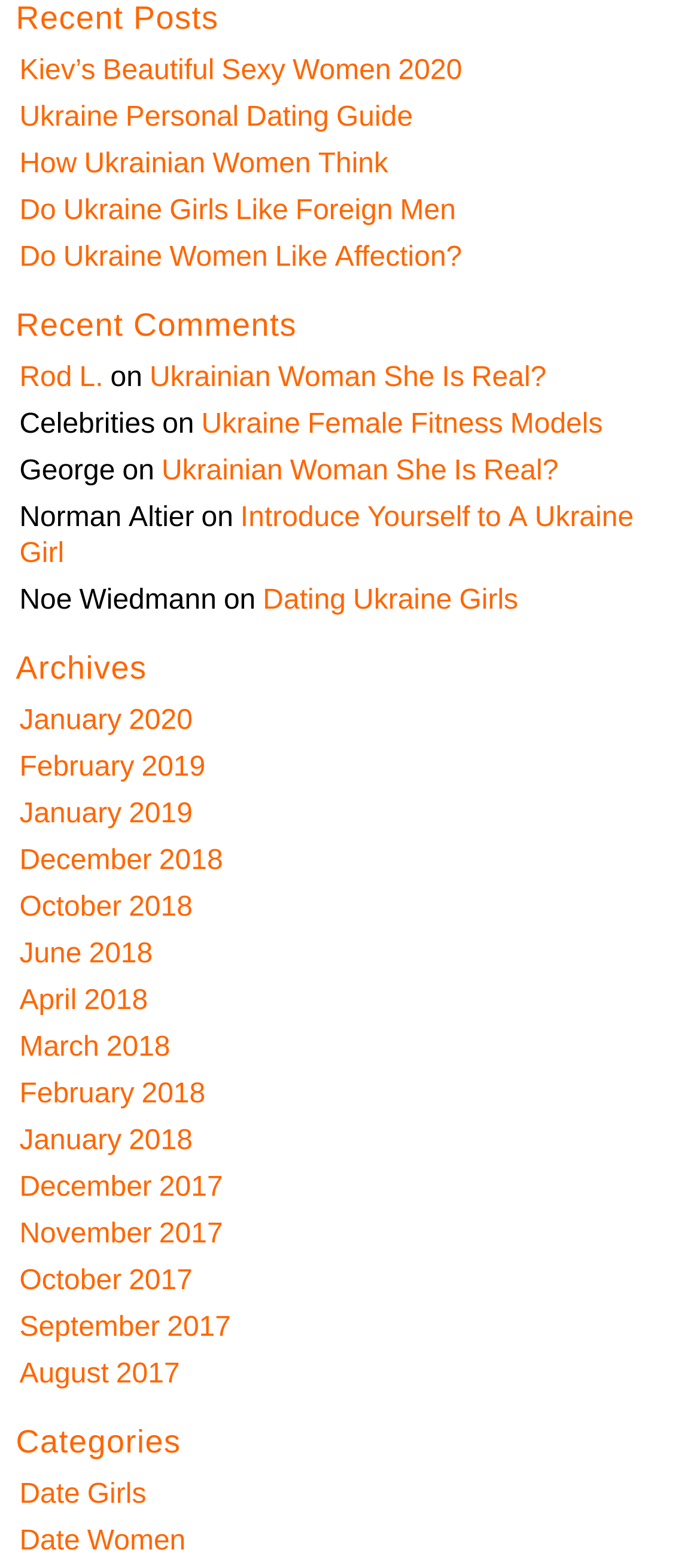Determine the bounding box coordinates for the area that needs to be clicked to fulfill this task: "View 'Recent Comments'". The coordinates must be given as four float numbers between 0 and 1, i.e., [left, top, right, bottom].

[0.02, 0.195, 0.437, 0.221]